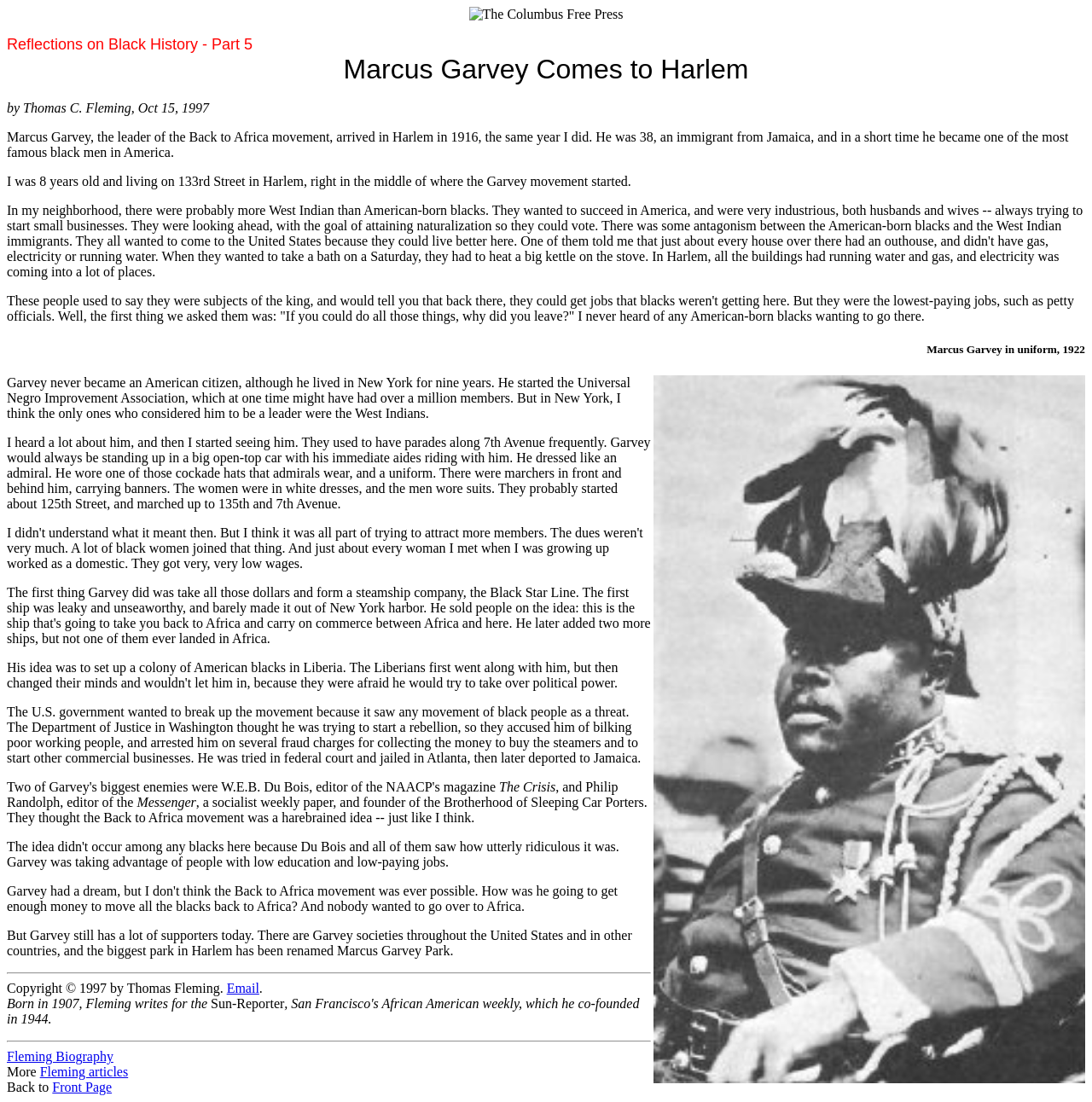What is the name of the park in Harlem renamed after Marcus Garvey?
Please provide a single word or phrase as your answer based on the image.

Marcus Garvey Park